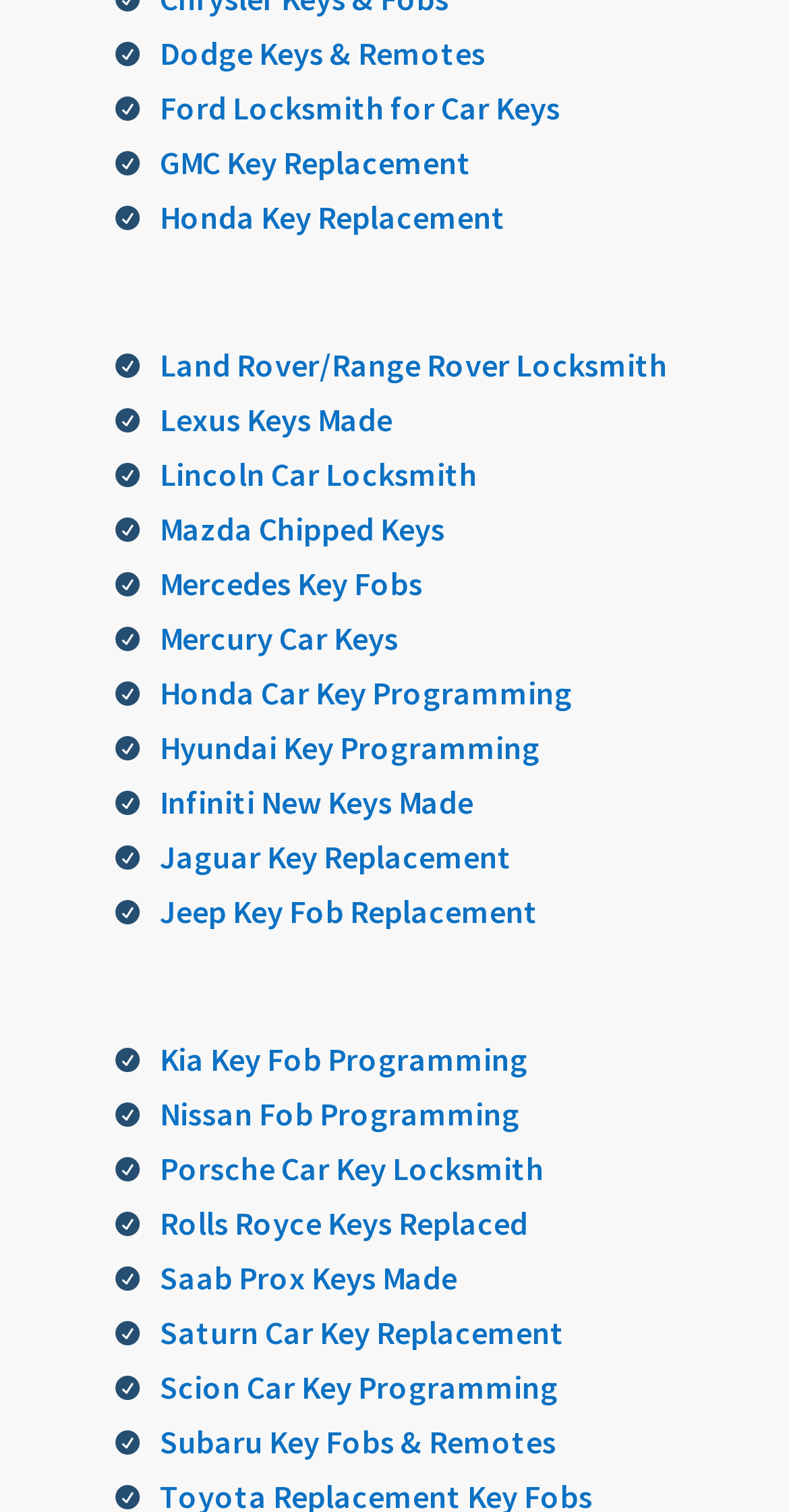Identify the bounding box coordinates of the area that should be clicked in order to complete the given instruction: "View Ford Locksmith for Car Keys". The bounding box coordinates should be four float numbers between 0 and 1, i.e., [left, top, right, bottom].

[0.203, 0.057, 0.71, 0.084]